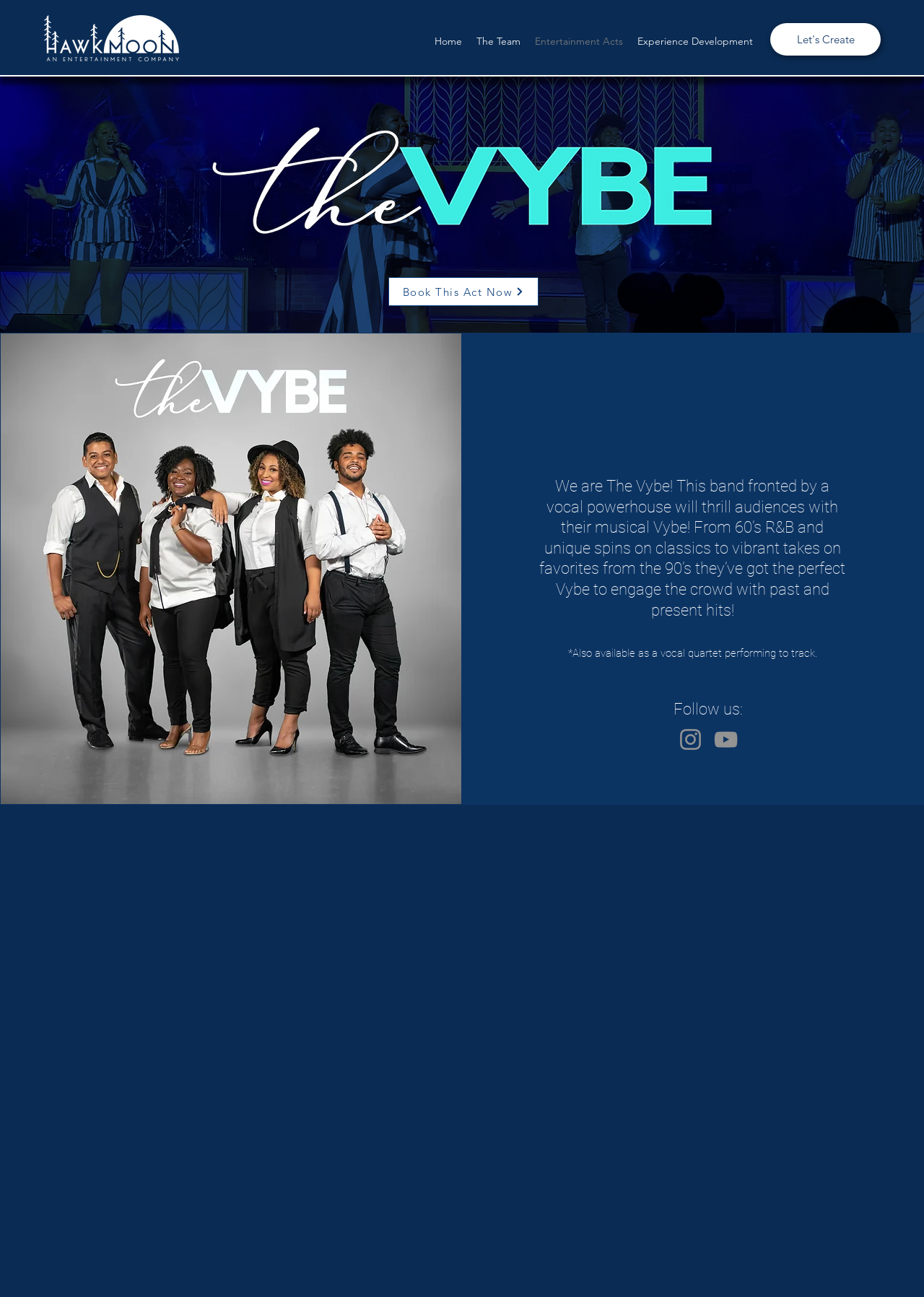What is the name of the band?
Please provide a detailed answer to the question.

Based on the webpage, I can see that the band's name is mentioned in the heading 'We are The Vybe!' which describes the band's music style and performance.